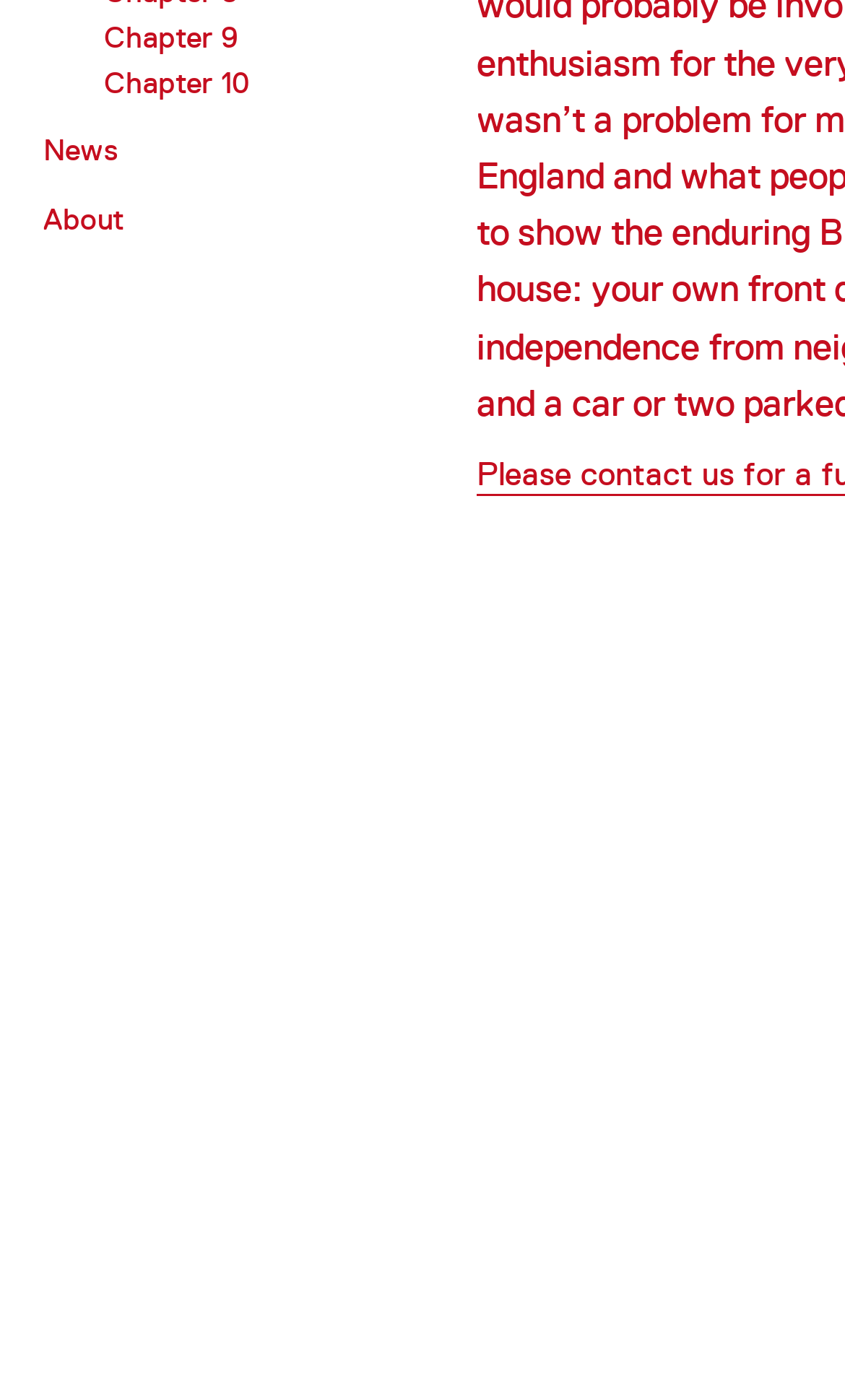Mark the bounding box of the element that matches the following description: "News".

[0.051, 0.094, 0.138, 0.119]